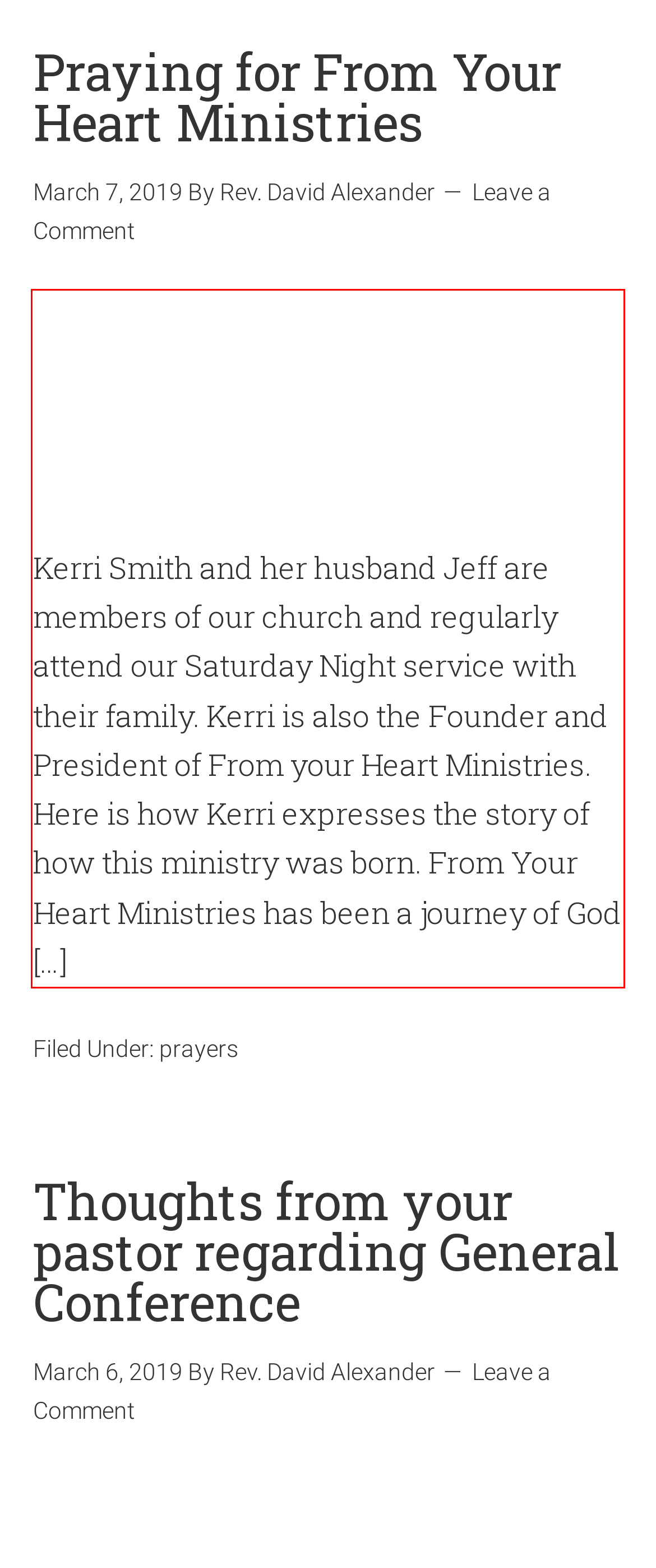Please examine the screenshot of the webpage and read the text present within the red rectangle bounding box.

Kerri Smith and her husband Jeff are members of our church and regularly attend our Saturday Night service with their family. Kerri is also the Founder and President of From your Heart Ministries. Here is how Kerri expresses the story of how this ministry was born. From Your Heart Ministries has been a journey of God […]